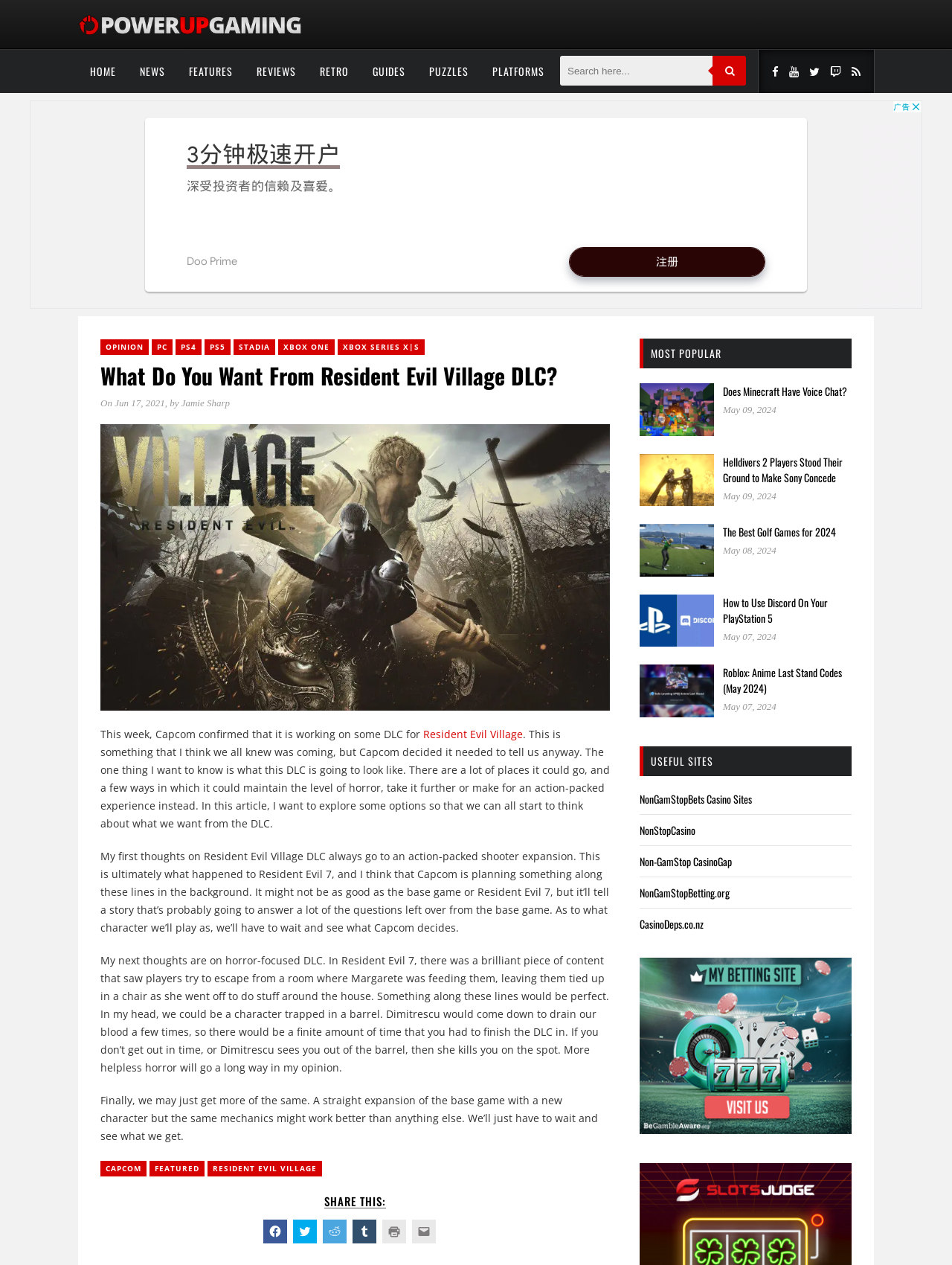Please answer the following question using a single word or phrase: What is the name of the character mentioned in the horror-focused DLC idea?

Dimitrescu